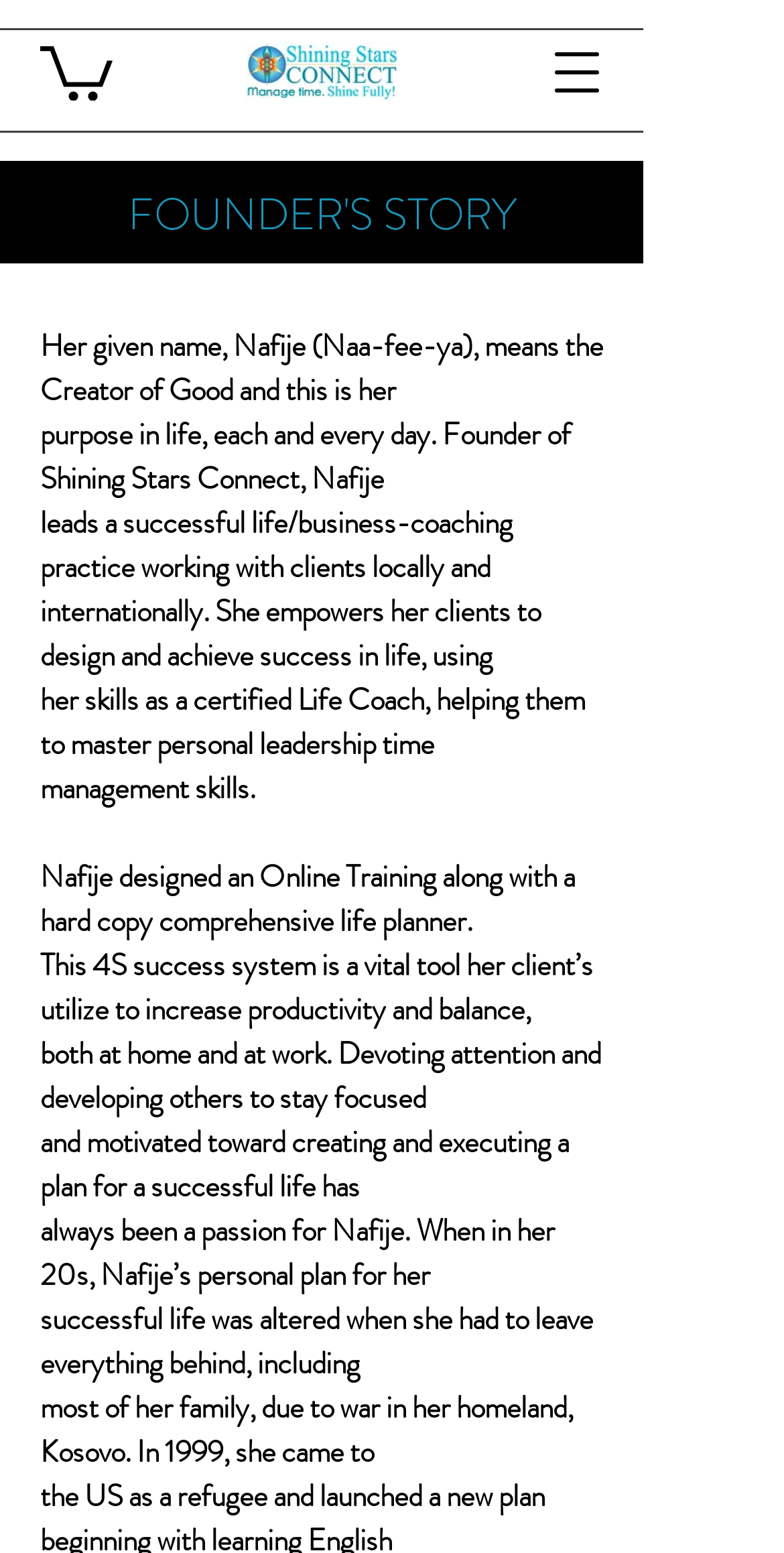Where did Nafije come to in 1999?
Please utilize the information in the image to give a detailed response to the question.

The text mentions that Nafije came to the USA in 1999, after leaving her homeland, Kosovo, due to war.